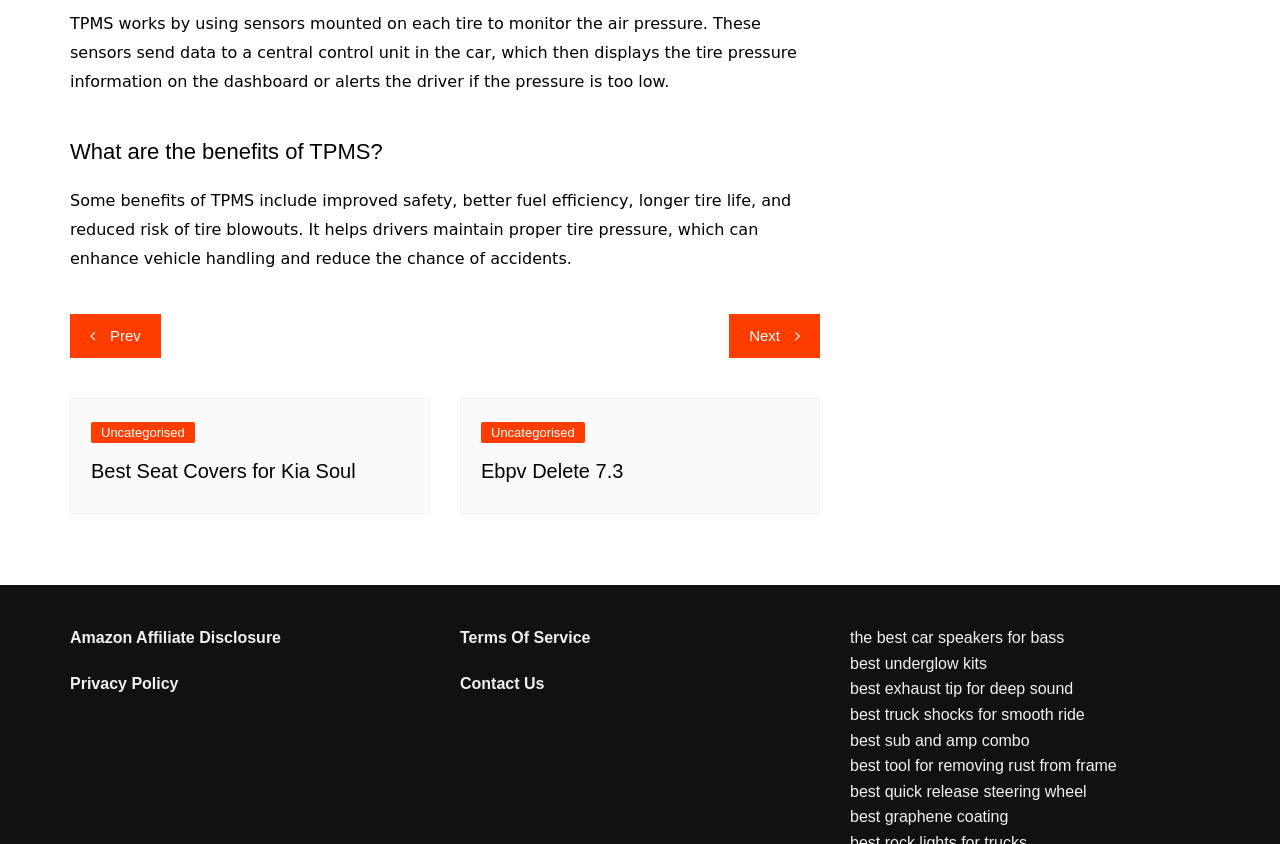Please find and report the bounding box coordinates of the element to click in order to perform the following action: "Click on 'Next'". The coordinates should be expressed as four float numbers between 0 and 1, in the format [left, top, right, bottom].

[0.57, 0.372, 0.641, 0.424]